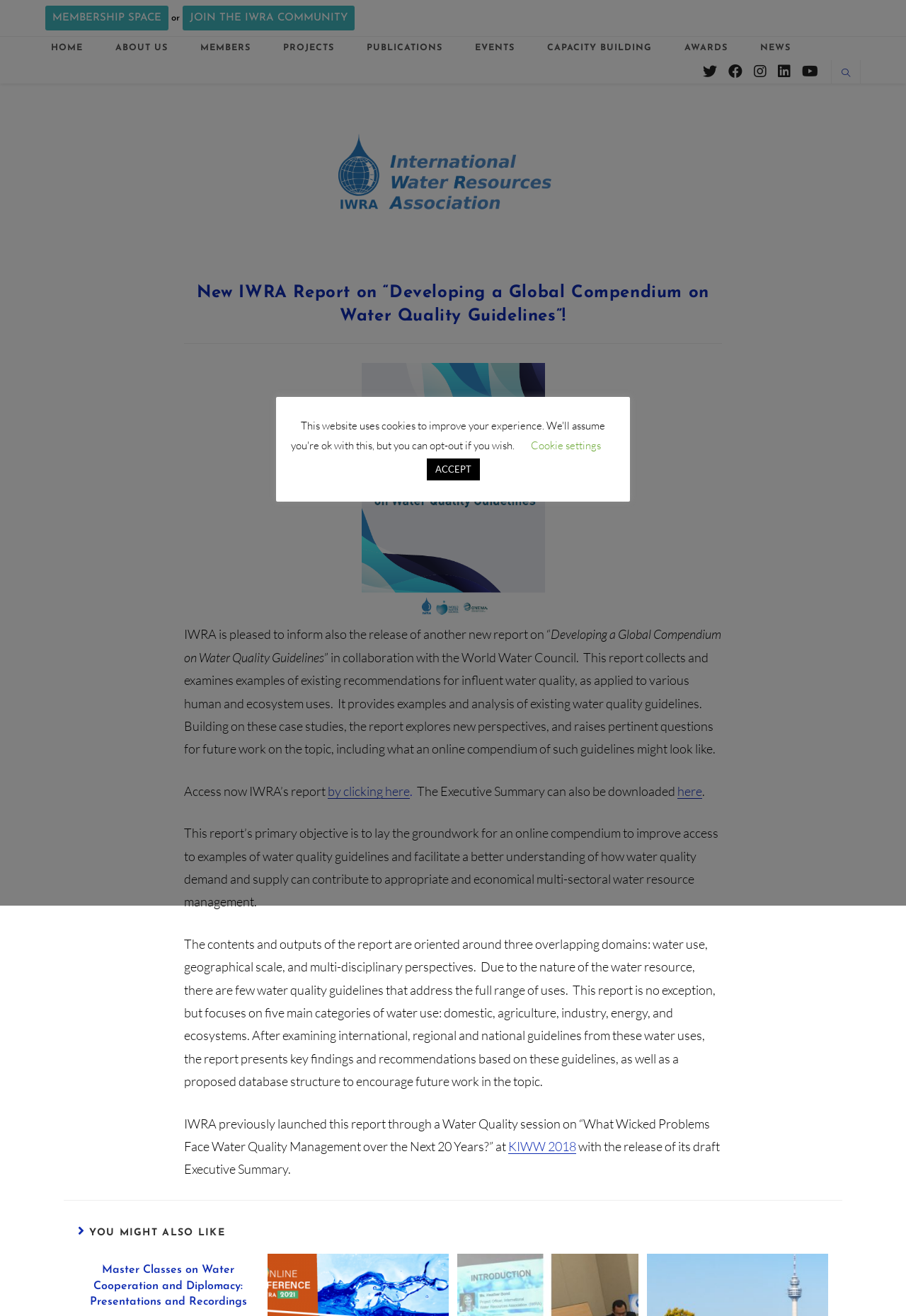Given the element description News, identify the bounding box coordinates for the UI element on the webpage screenshot. The format should be (top-left x, top-left y, bottom-right x, bottom-right y), with values between 0 and 1.

[0.821, 0.028, 0.891, 0.046]